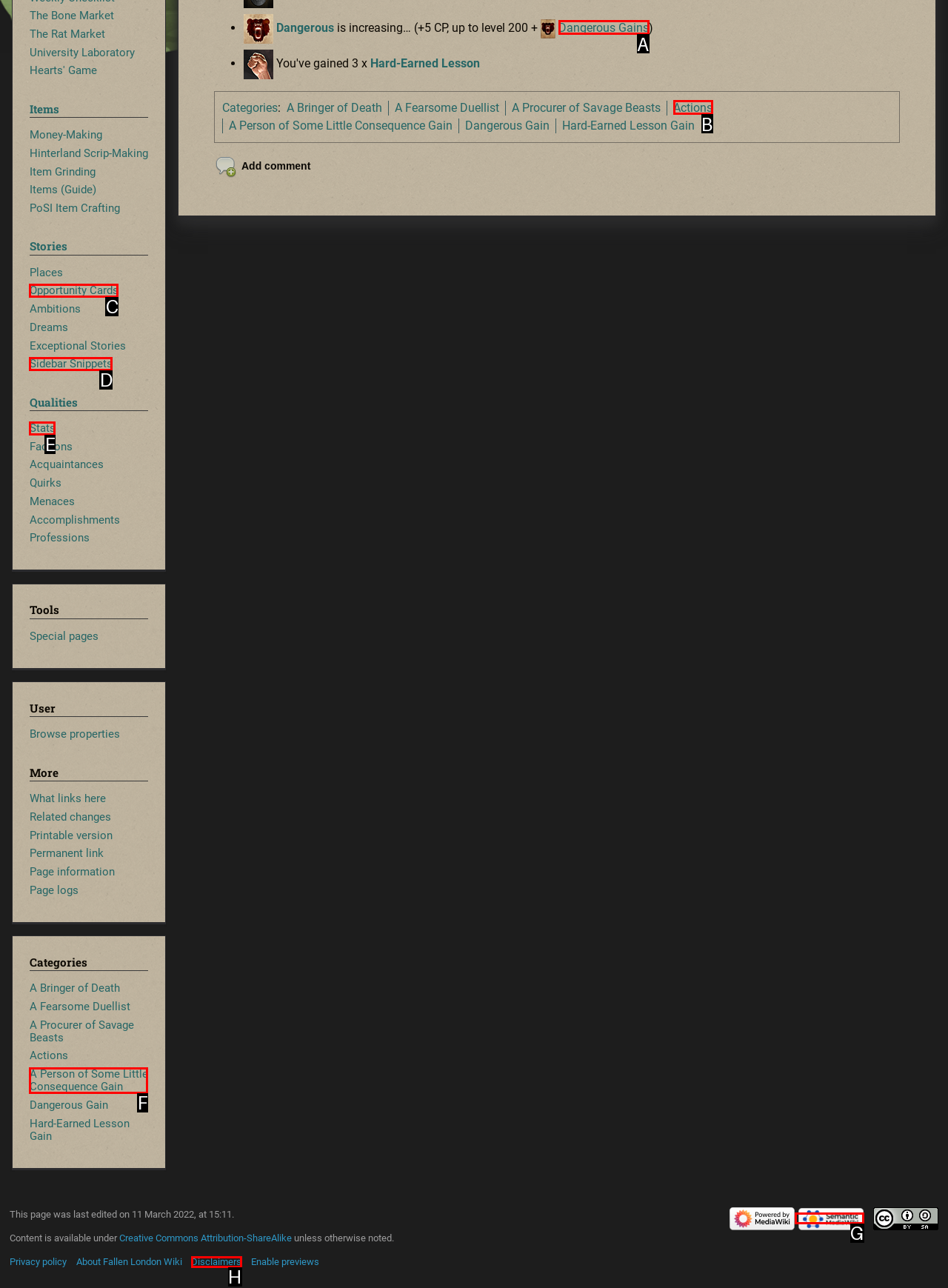Identify the option that corresponds to the description: Stats 
Provide the letter of the matching option from the available choices directly.

E